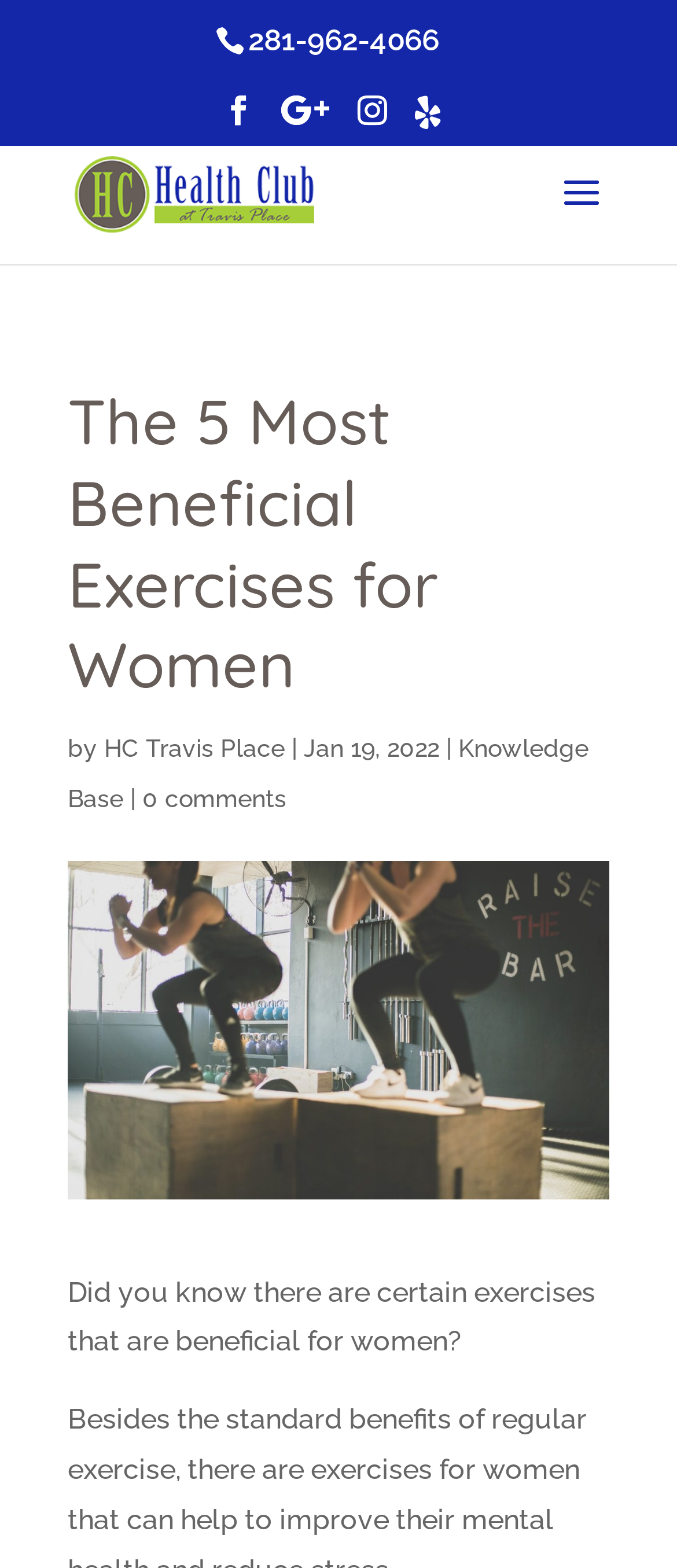What is the topic of the article?
Refer to the image and answer the question using a single word or phrase.

Exercises for Women